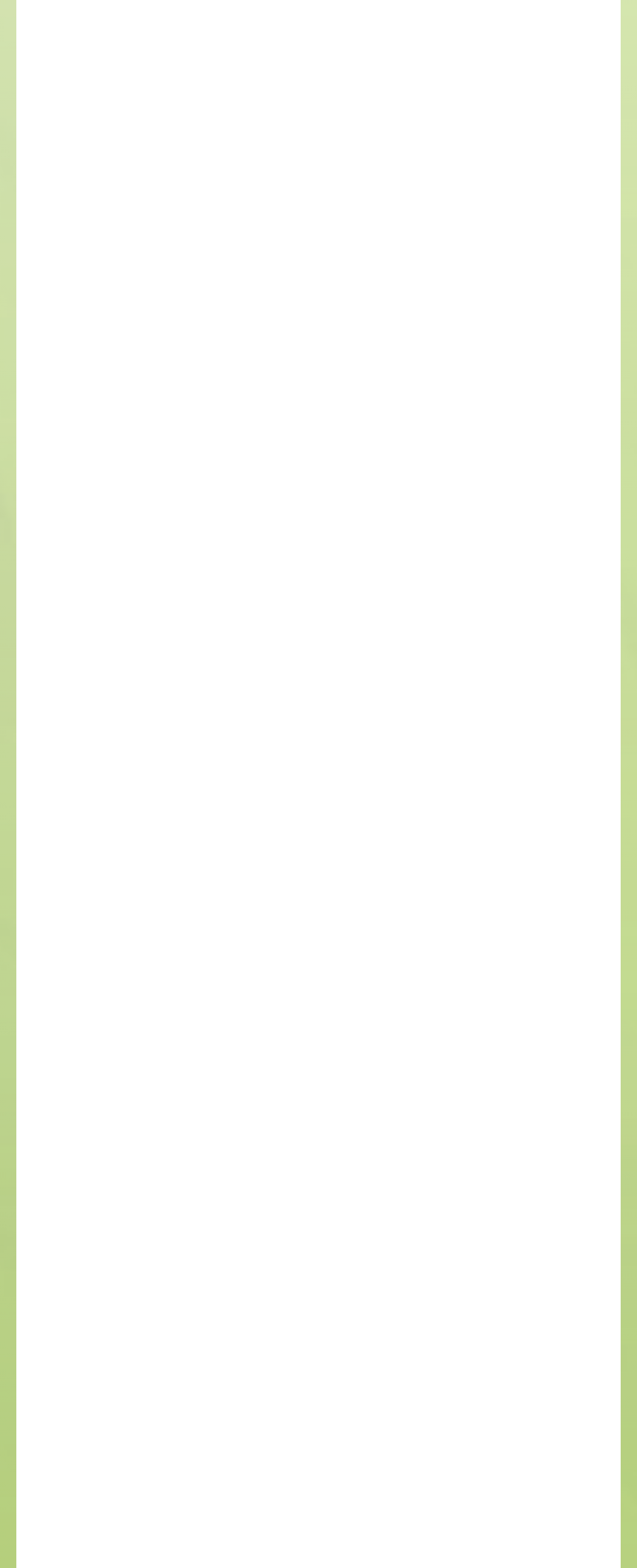Please respond to the question with a concise word or phrase:
What is the environment-related request mentioned on the webpage?

Not to throw away empty cartridges